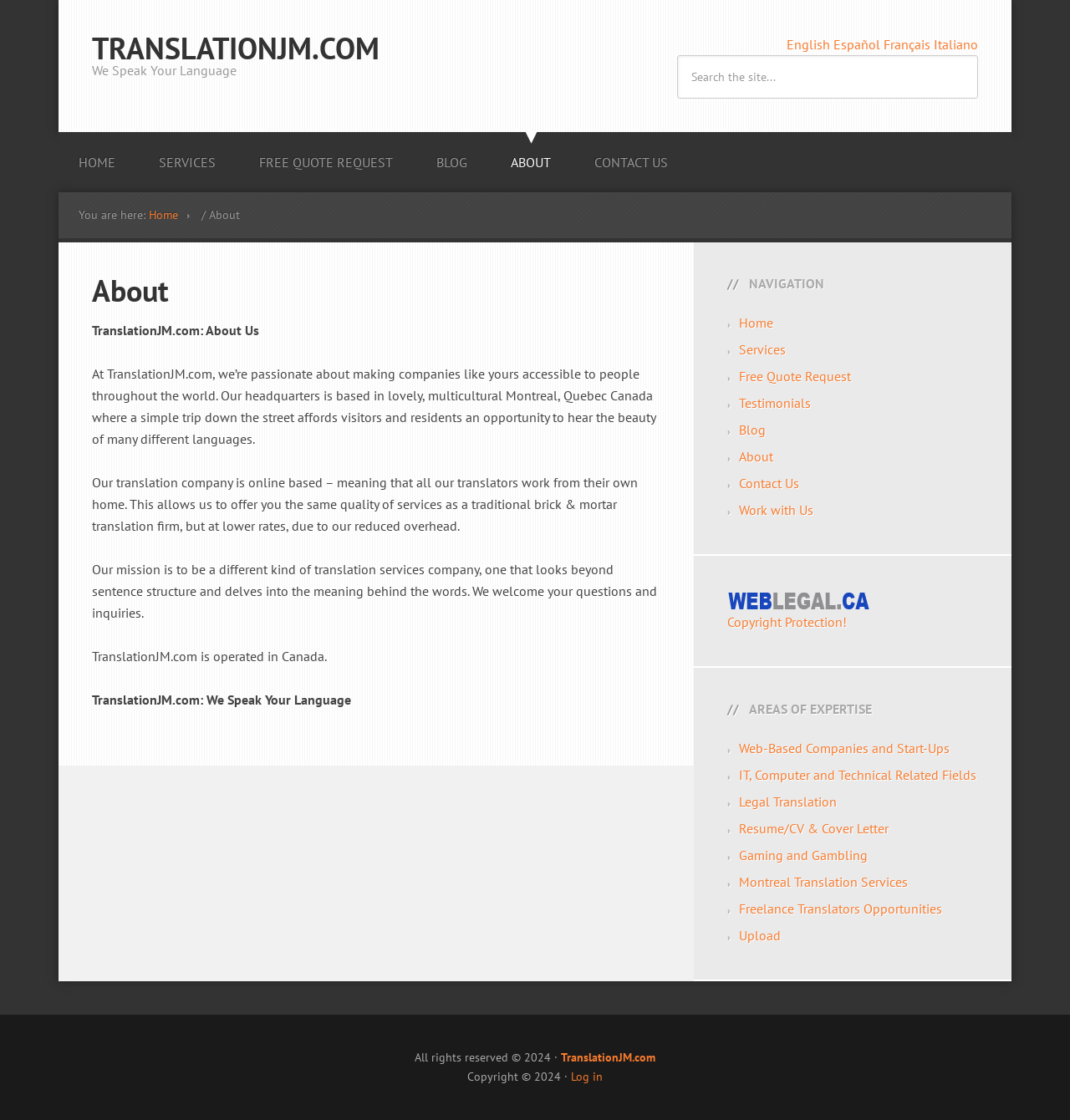Answer the following query concisely with a single word or phrase:
What is the name of the company?

TranslationJM.com